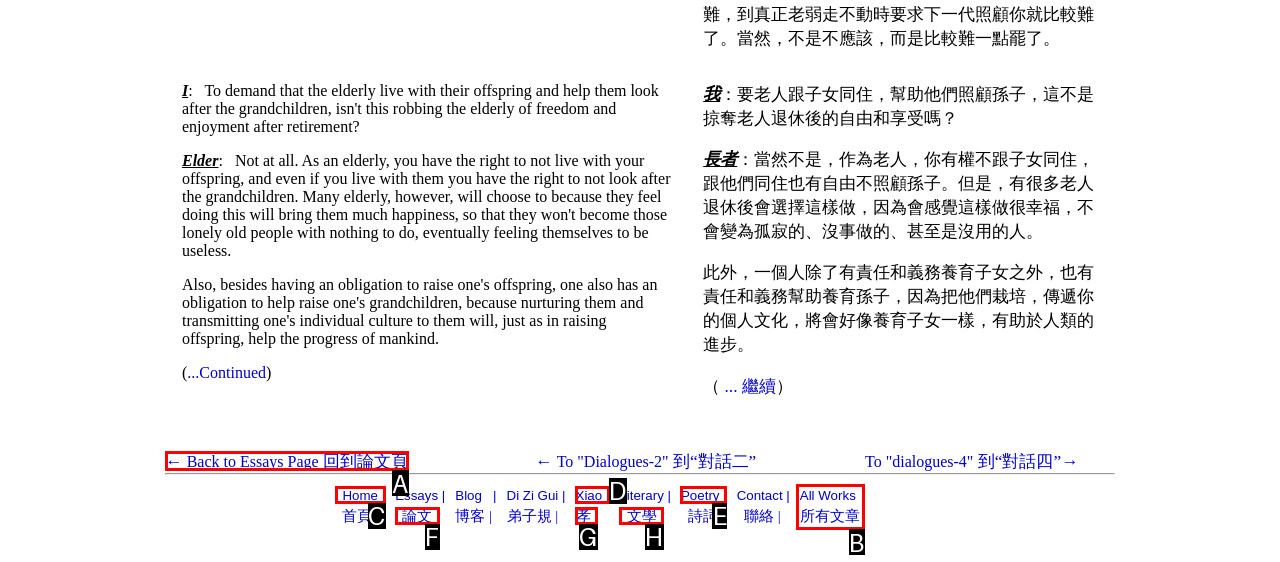Figure out which option to click to perform the following task: View 'All Works'
Provide the letter of the correct option in your response.

B